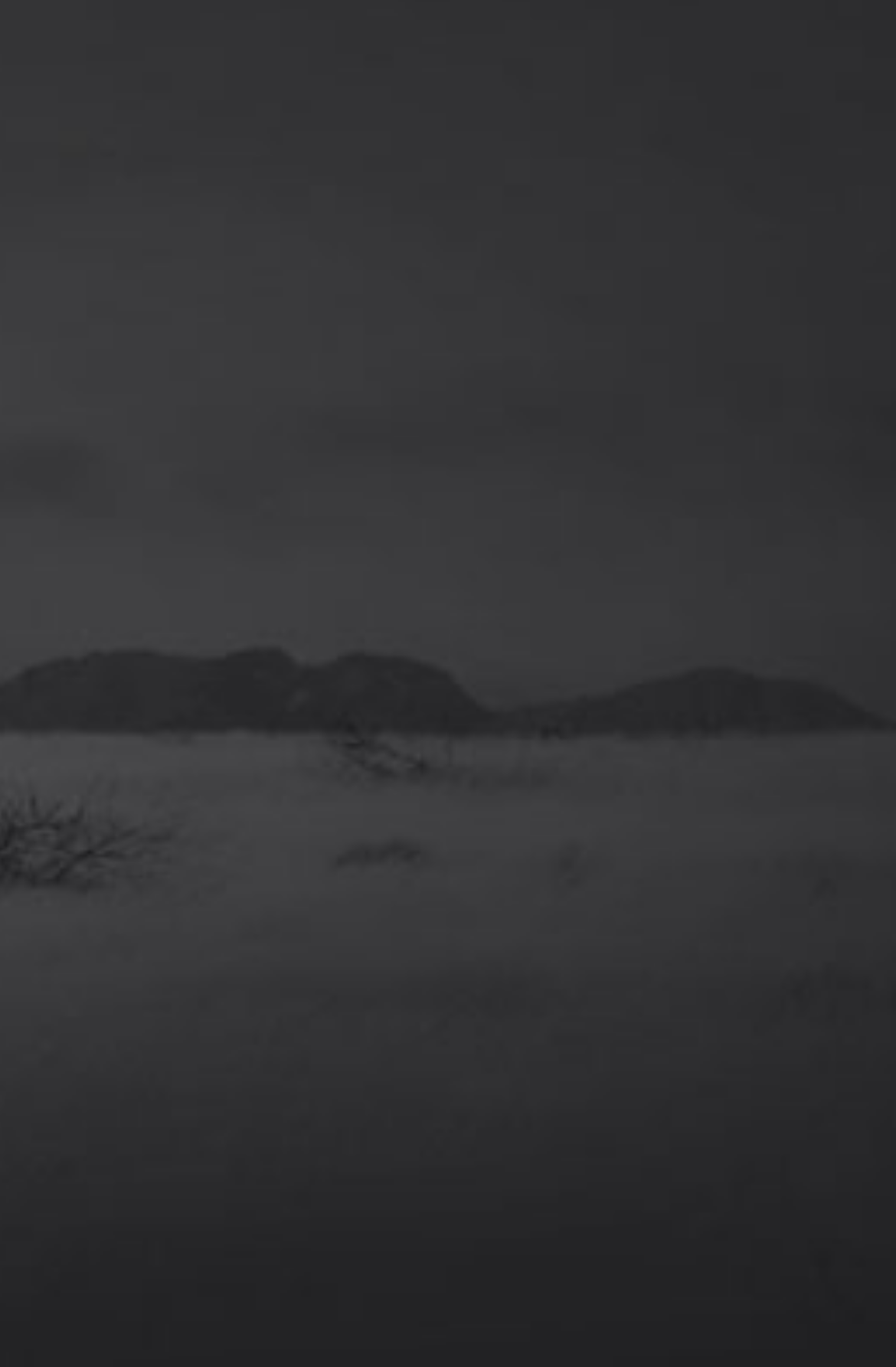Give a one-word or one-phrase response to the question:
What type of links are provided under 'QUICK LINKS'?

Various links